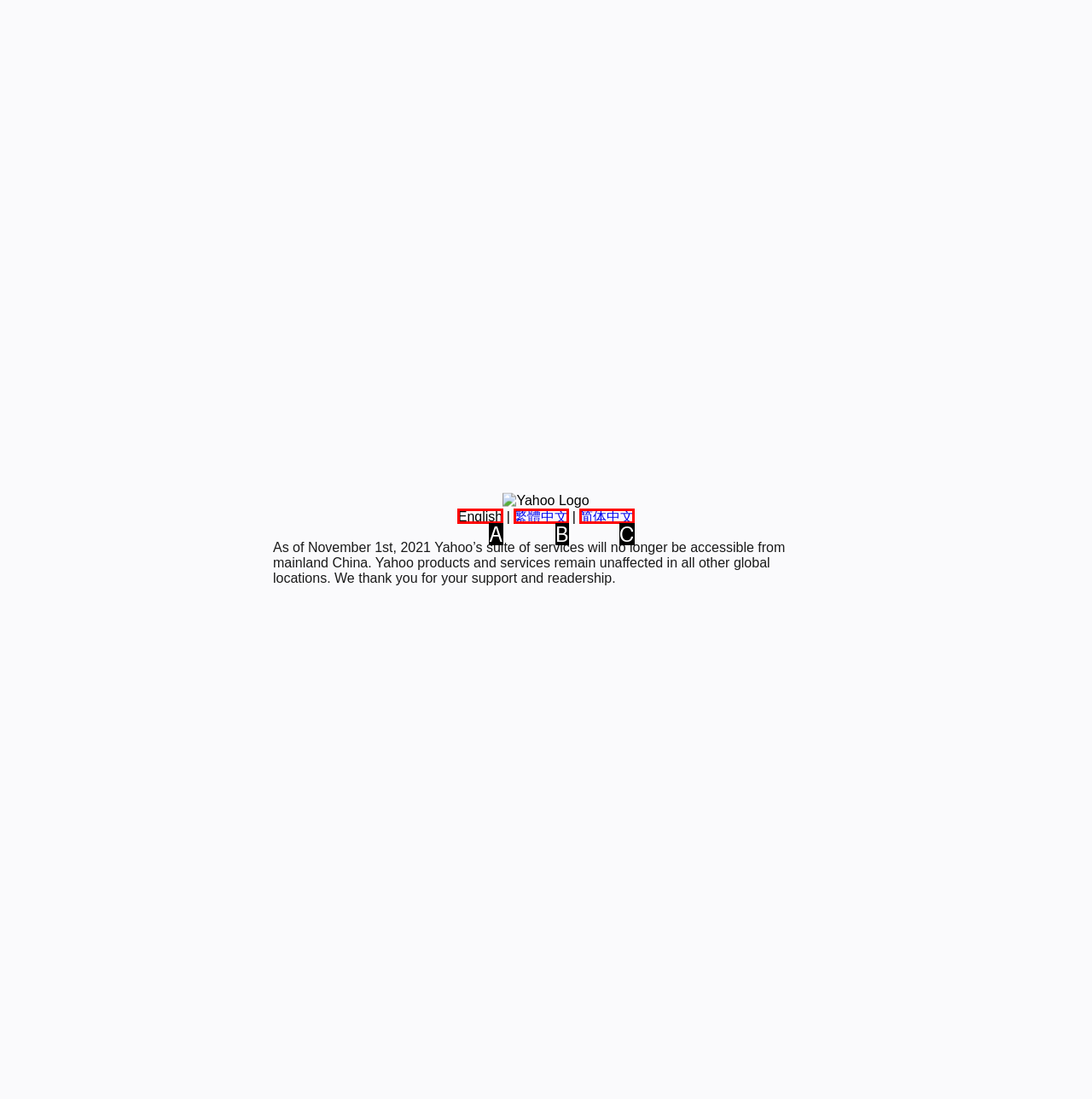Given the description: 繁體中文, select the HTML element that matches it best. Reply with the letter of the chosen option directly.

B